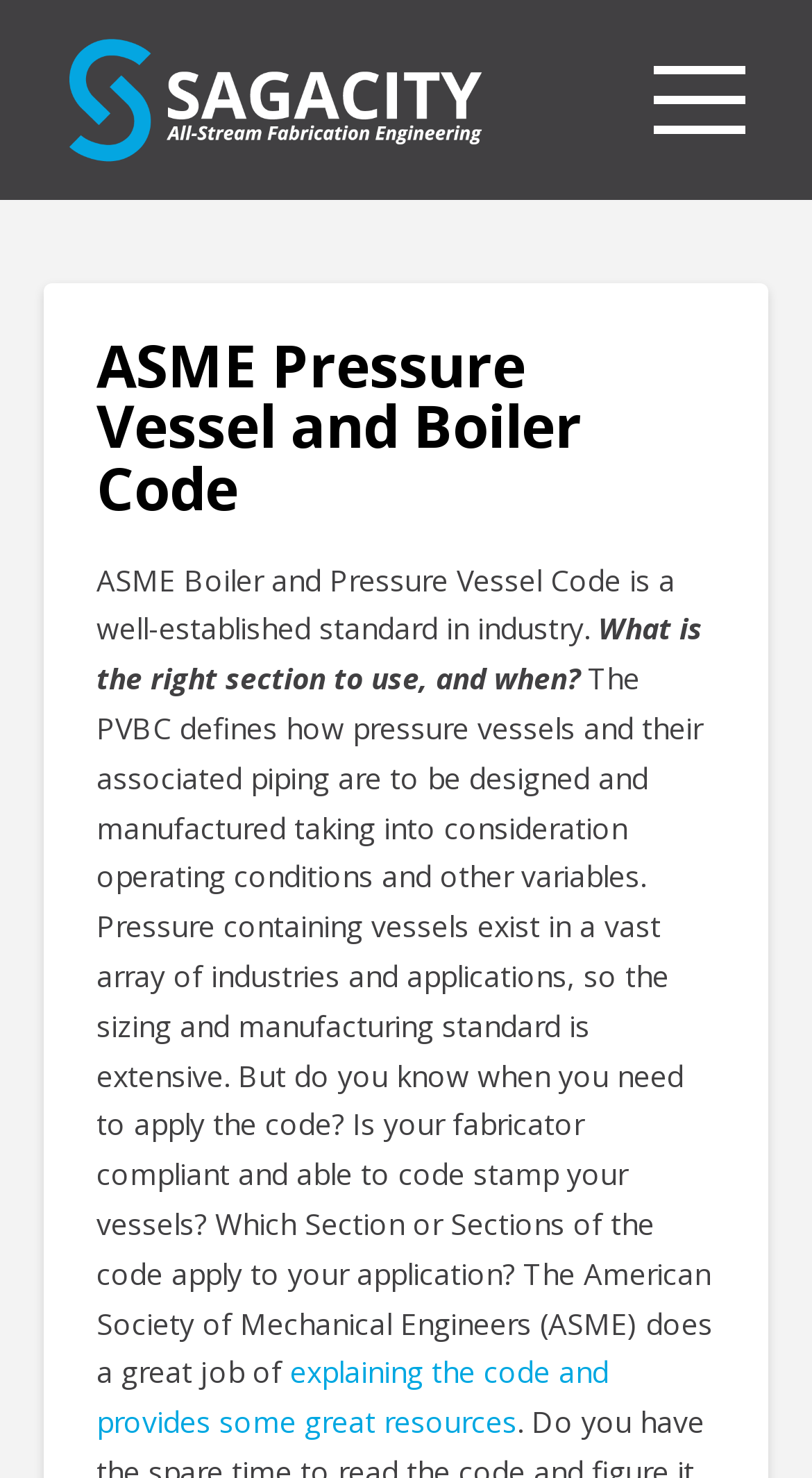Identify the bounding box coordinates for the UI element that matches this description: "alt="Sagacity"".

[0.082, 0.025, 0.595, 0.11]